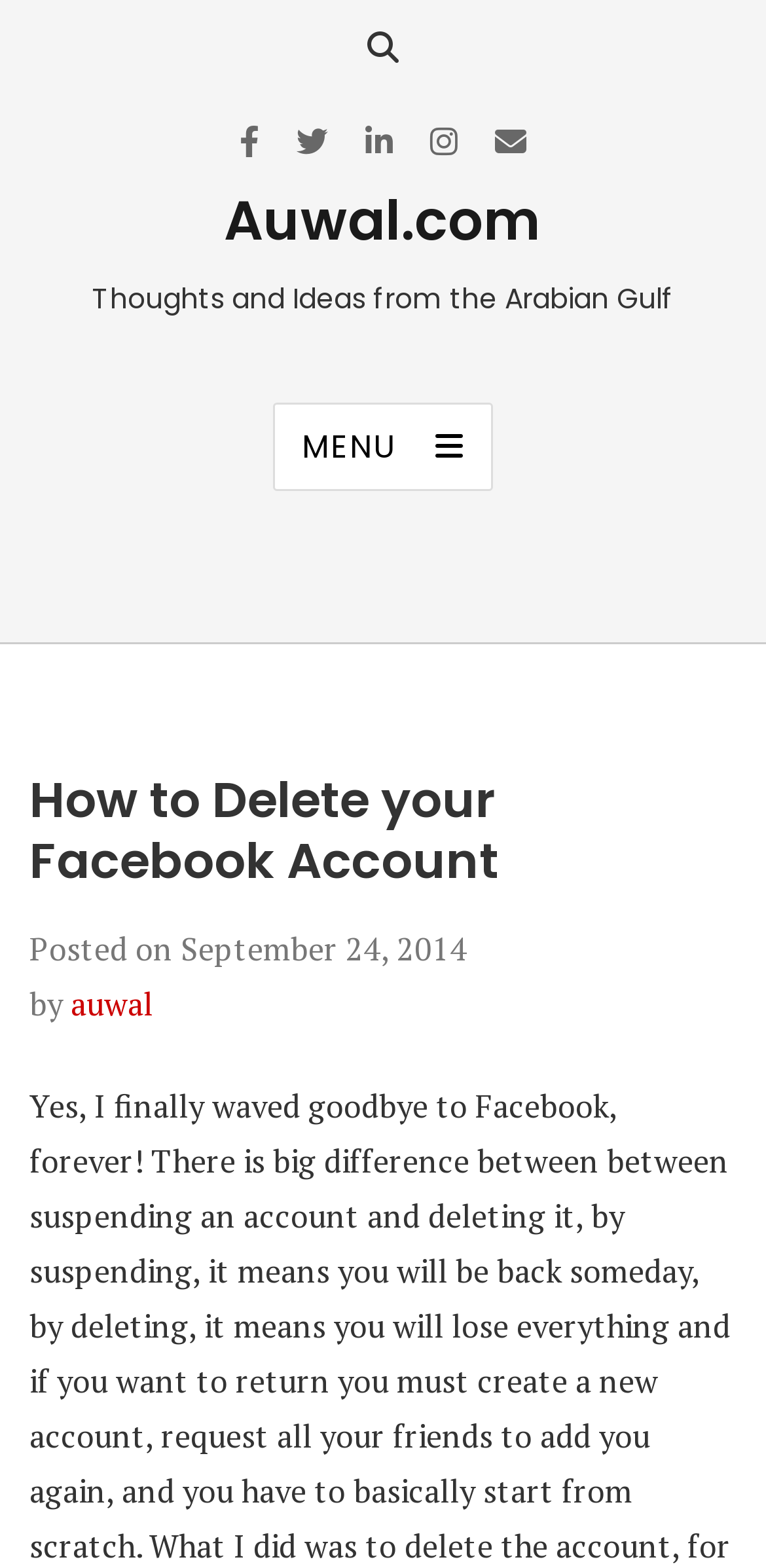Provide the bounding box coordinates, formatted as (top-left x, top-left y, bottom-right x, bottom-right y), with all values being floating point numbers between 0 and 1. Identify the bounding box of the UI element that matches the description: Menu

[0.355, 0.256, 0.645, 0.313]